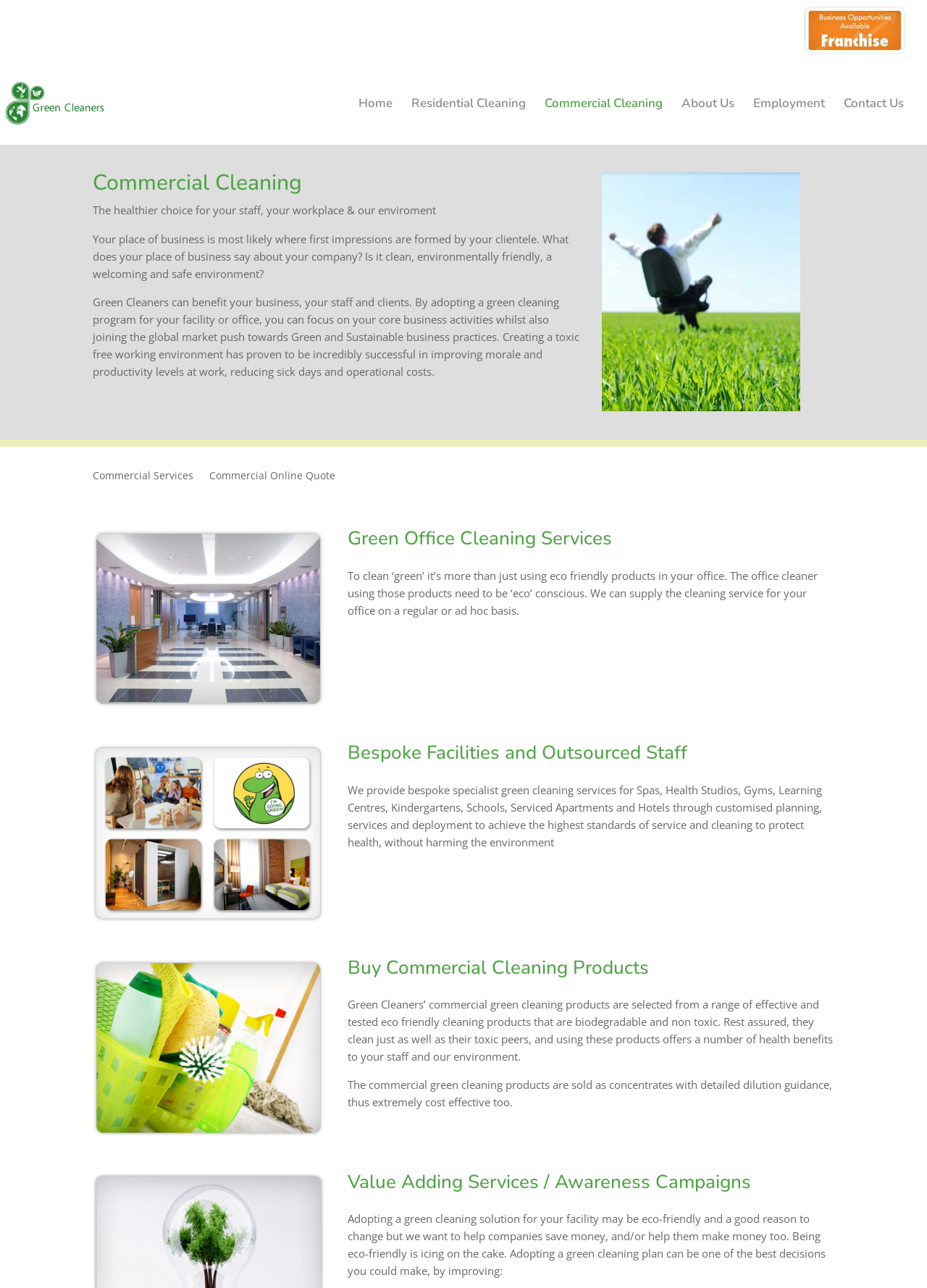Identify the bounding box coordinates for the element that needs to be clicked to fulfill this instruction: "Click on the 'Commercial Online Quote' link". Provide the coordinates in the format of four float numbers between 0 and 1: [left, top, right, bottom].

[0.226, 0.365, 0.362, 0.389]